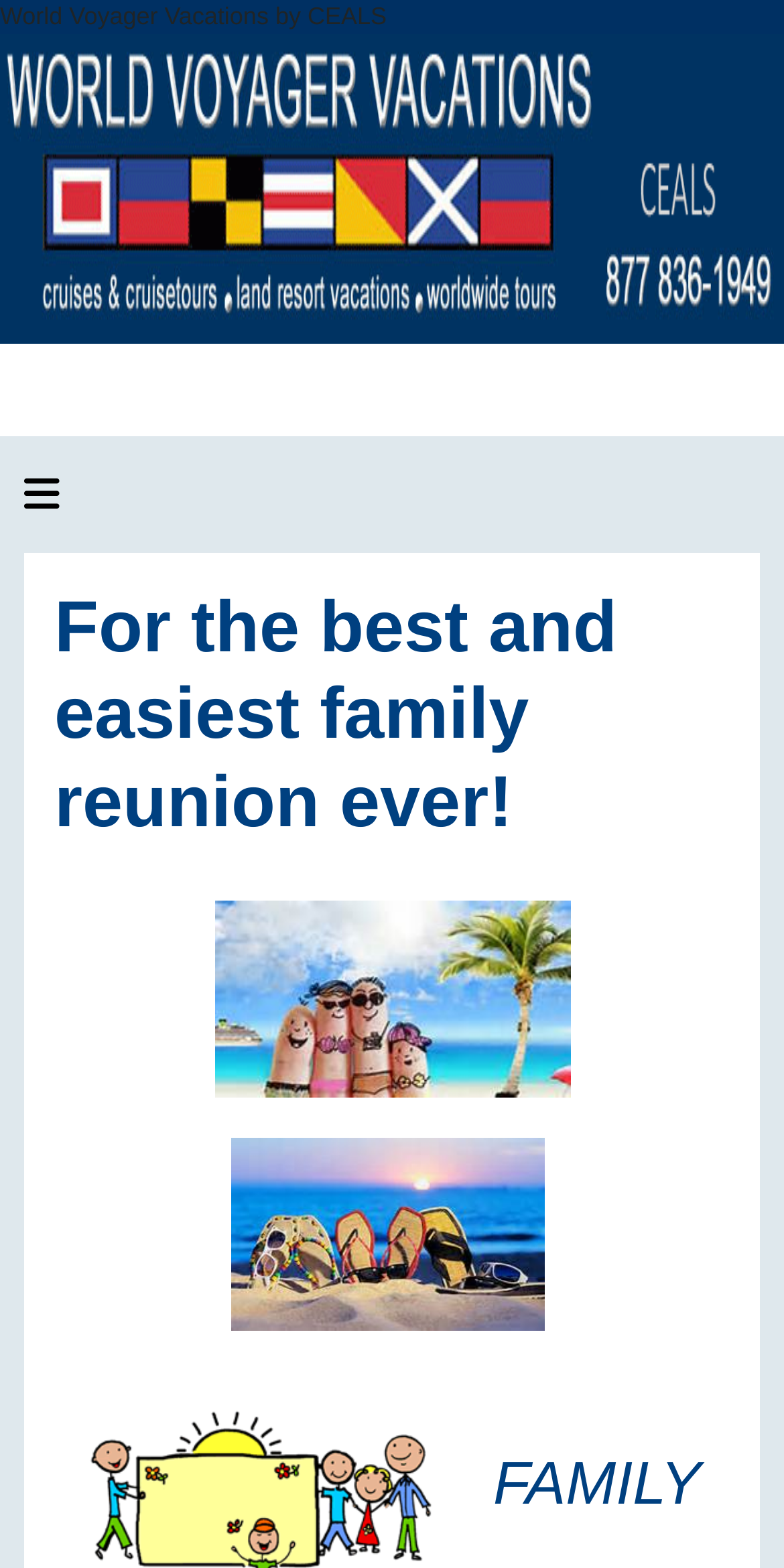Provide the bounding box coordinates of the UI element this sentence describes: "aria-label="Toggle navigation"".

[0.013, 0.301, 0.095, 0.342]